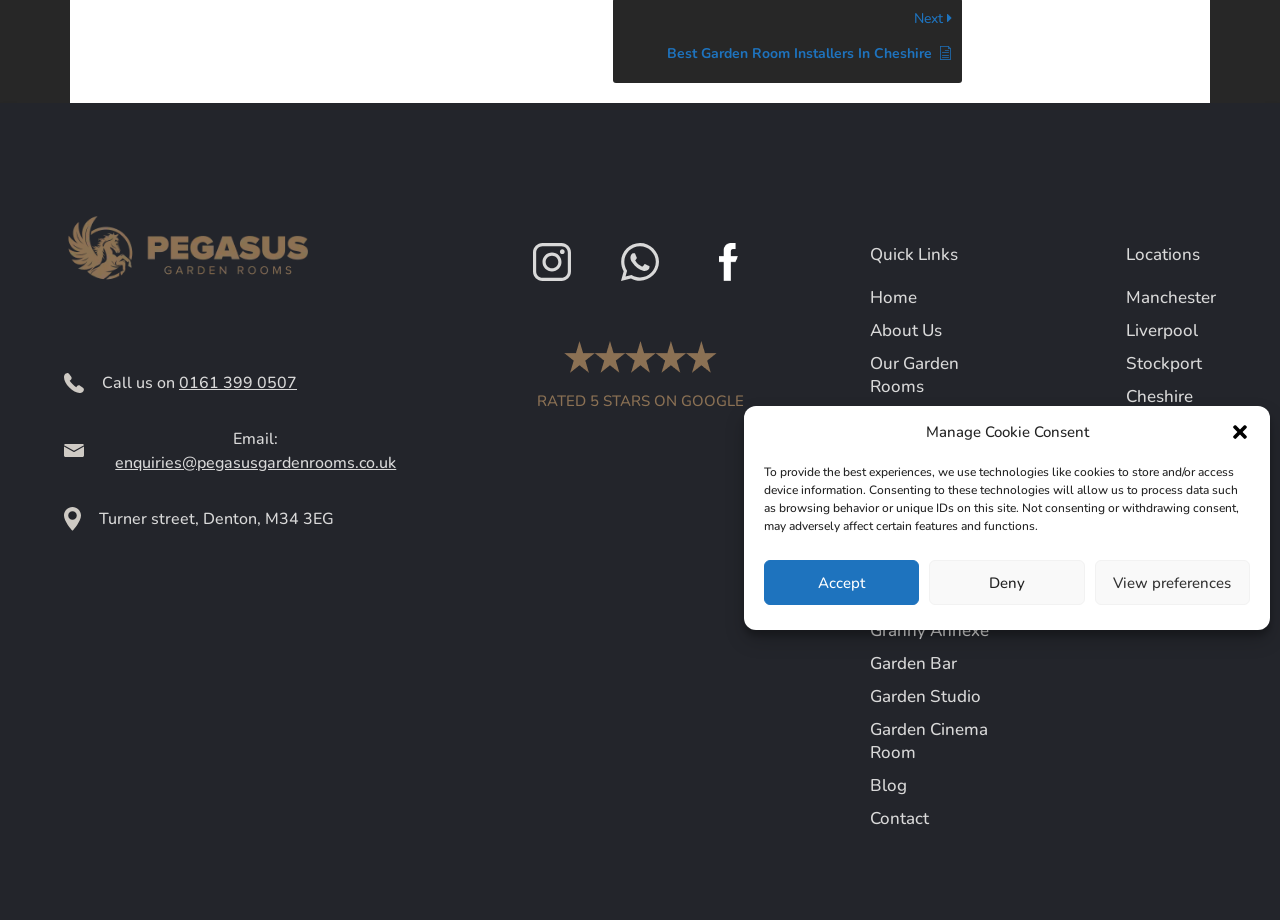From the webpage screenshot, predict the bounding box coordinates (top-left x, top-left y, bottom-right x, bottom-right y) for the UI element described here: Salon & Beauty Garden Room

[0.68, 0.479, 0.786, 0.529]